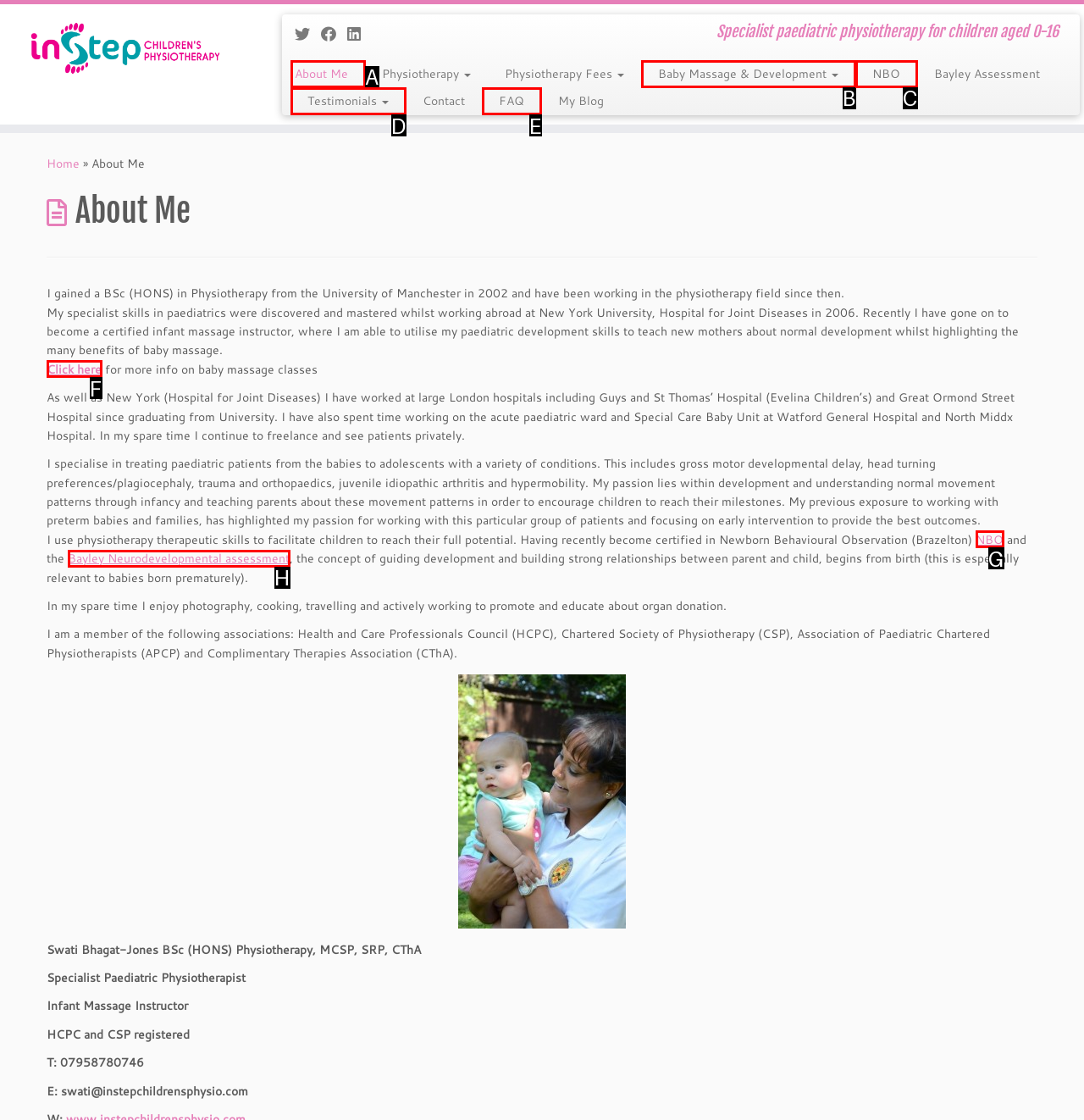From the given choices, identify the element that matches: Bayley Neurodevelopmental assessment
Answer with the letter of the selected option.

H